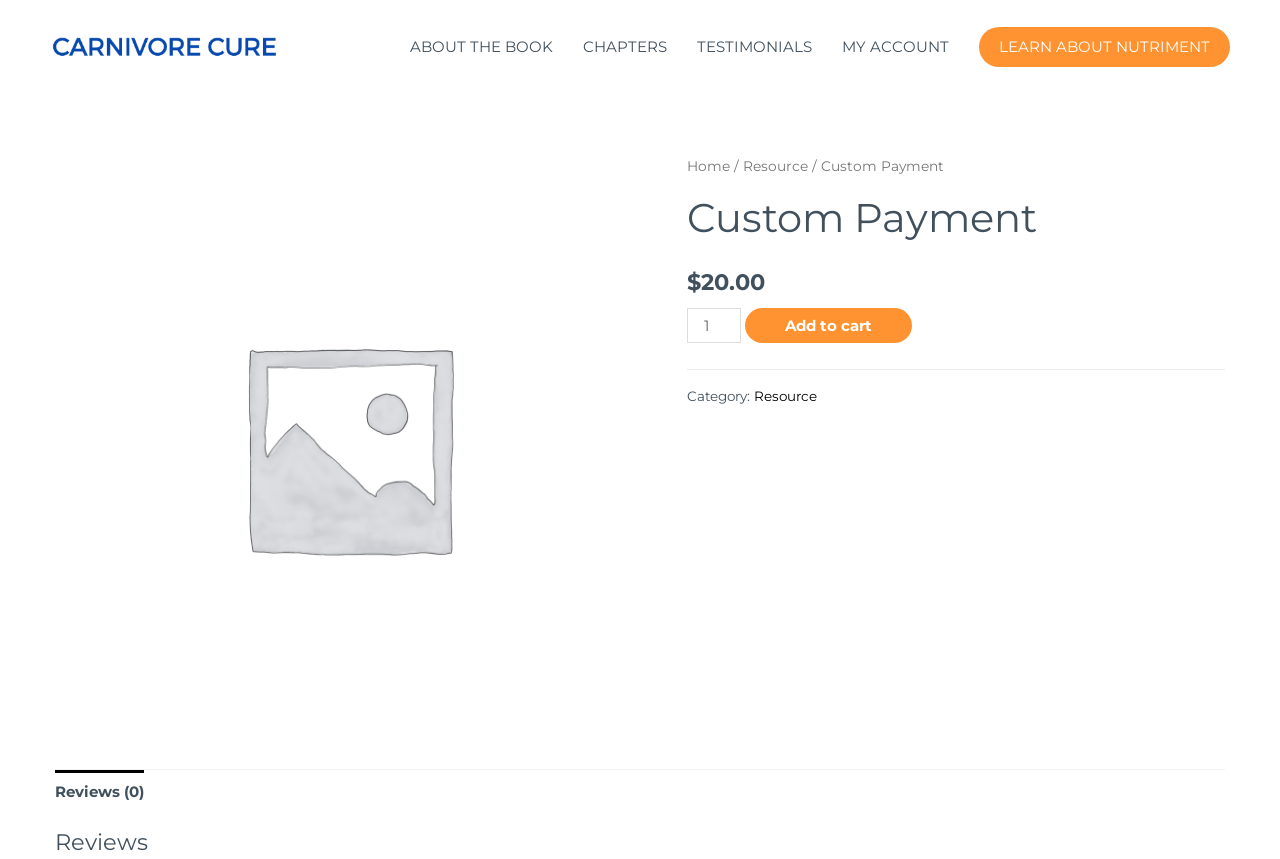Using the image as a reference, answer the following question in as much detail as possible:
What is the navigation menu item after 'CHAPTERS'?

The navigation menu items can be found in the navigation element with the label 'Site Navigation'. The items are listed in order, and the item after 'CHAPTERS' is 'TESTIMONIALS'.